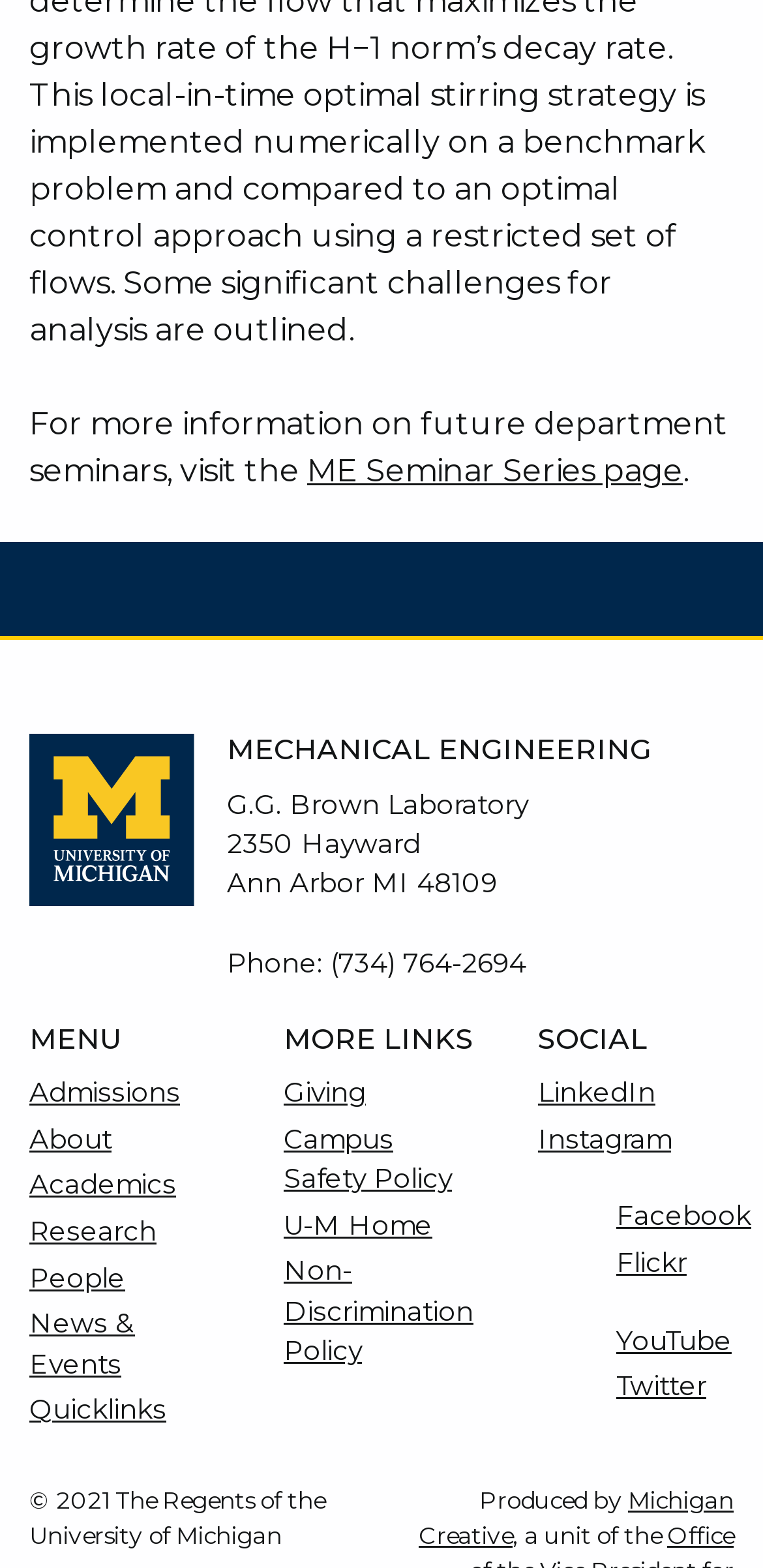Using the element description provided, determine the bounding box coordinates in the format (top-left x, top-left y, bottom-right x, bottom-right y). Ensure that all values are floating point numbers between 0 and 1. Element description: Michigan Creative

[0.549, 0.947, 0.962, 0.988]